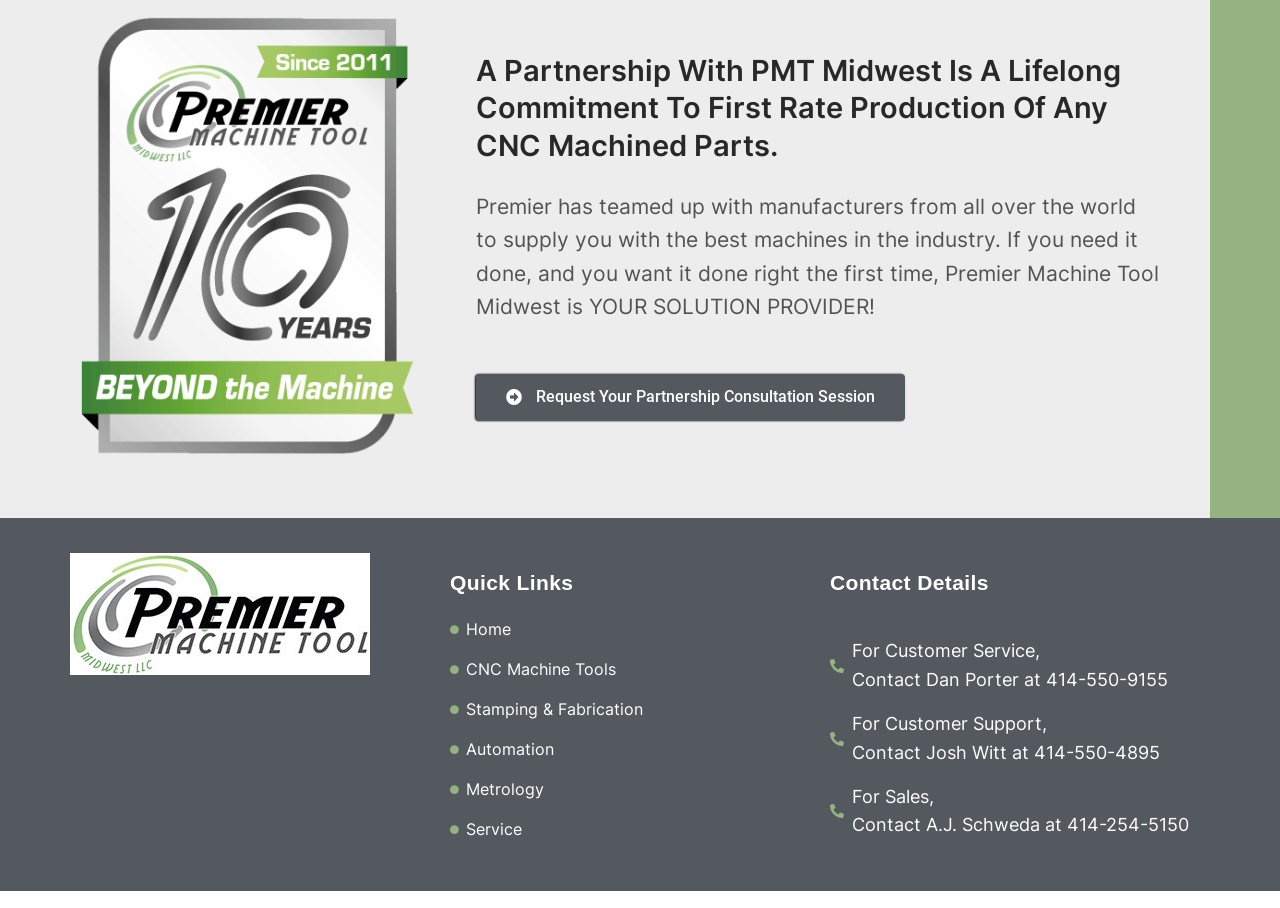Use a single word or phrase to answer the following:
Who is the contact person for sales?

A.J. Schweda